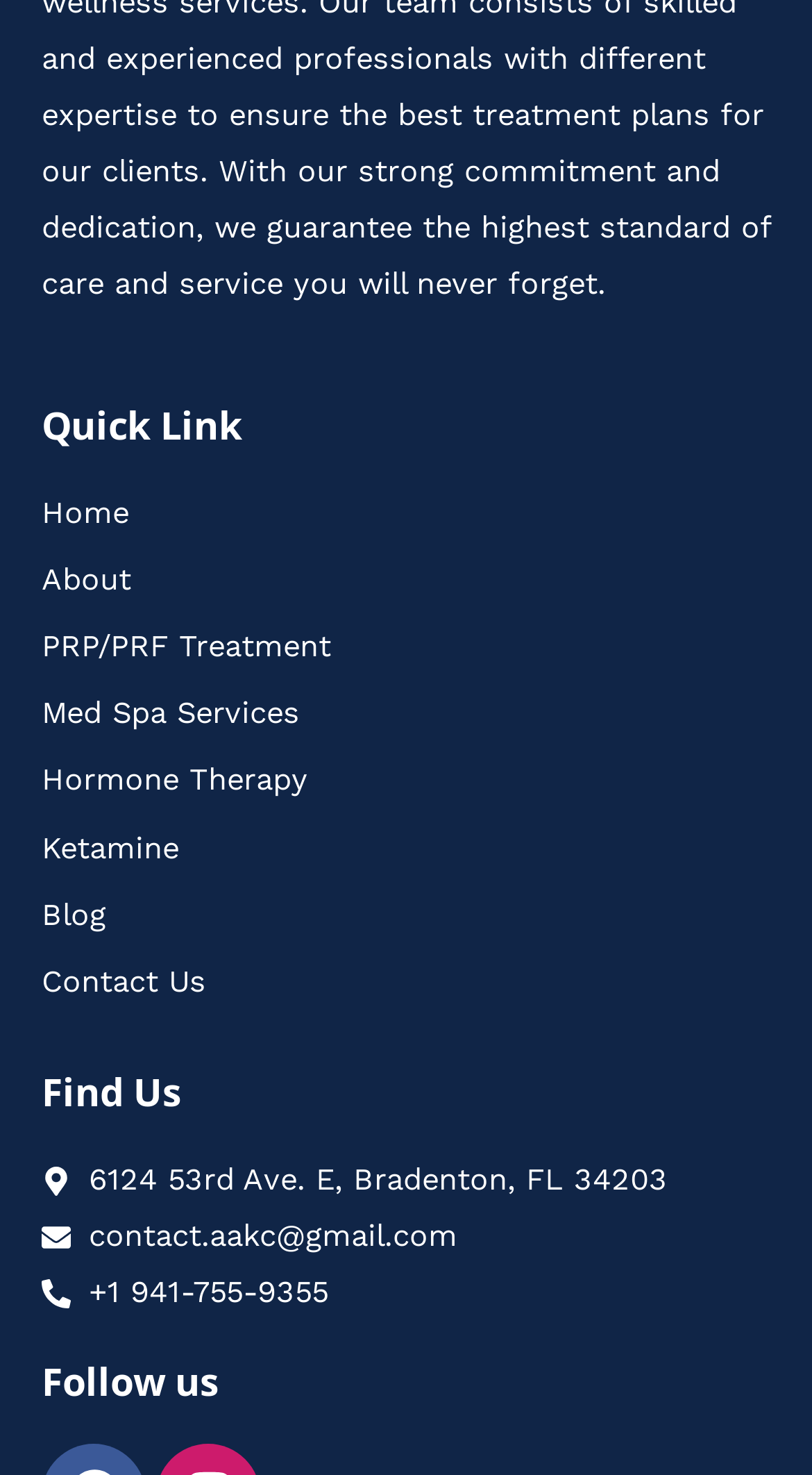Please give the bounding box coordinates of the area that should be clicked to fulfill the following instruction: "Get in touch through contact.aakc@gmail.com". The coordinates should be in the format of four float numbers from 0 to 1, i.e., [left, top, right, bottom].

[0.051, 0.819, 0.949, 0.858]